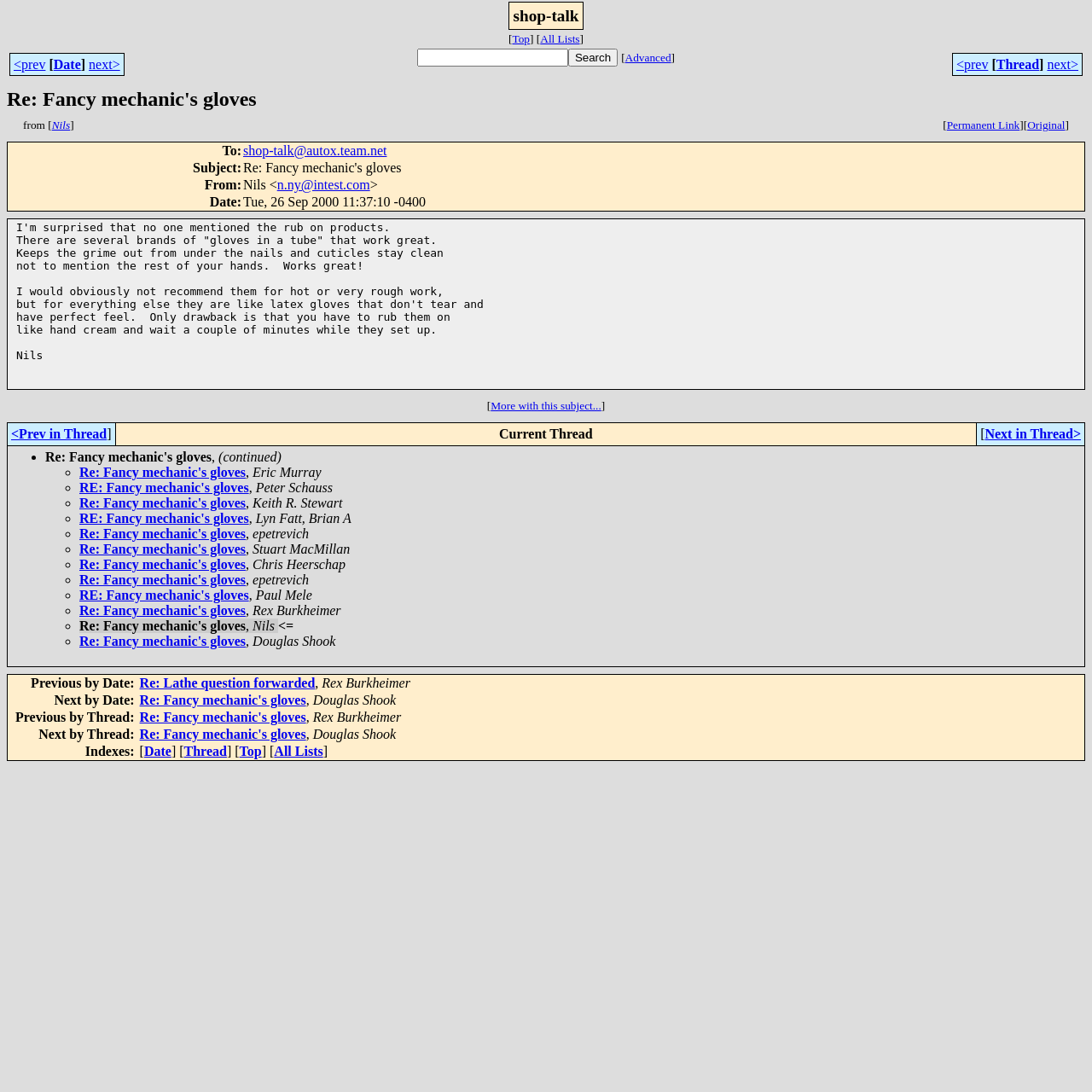Could you provide the bounding box coordinates for the portion of the screen to click to complete this instruction: "Search for a topic"?

[0.382, 0.045, 0.52, 0.061]